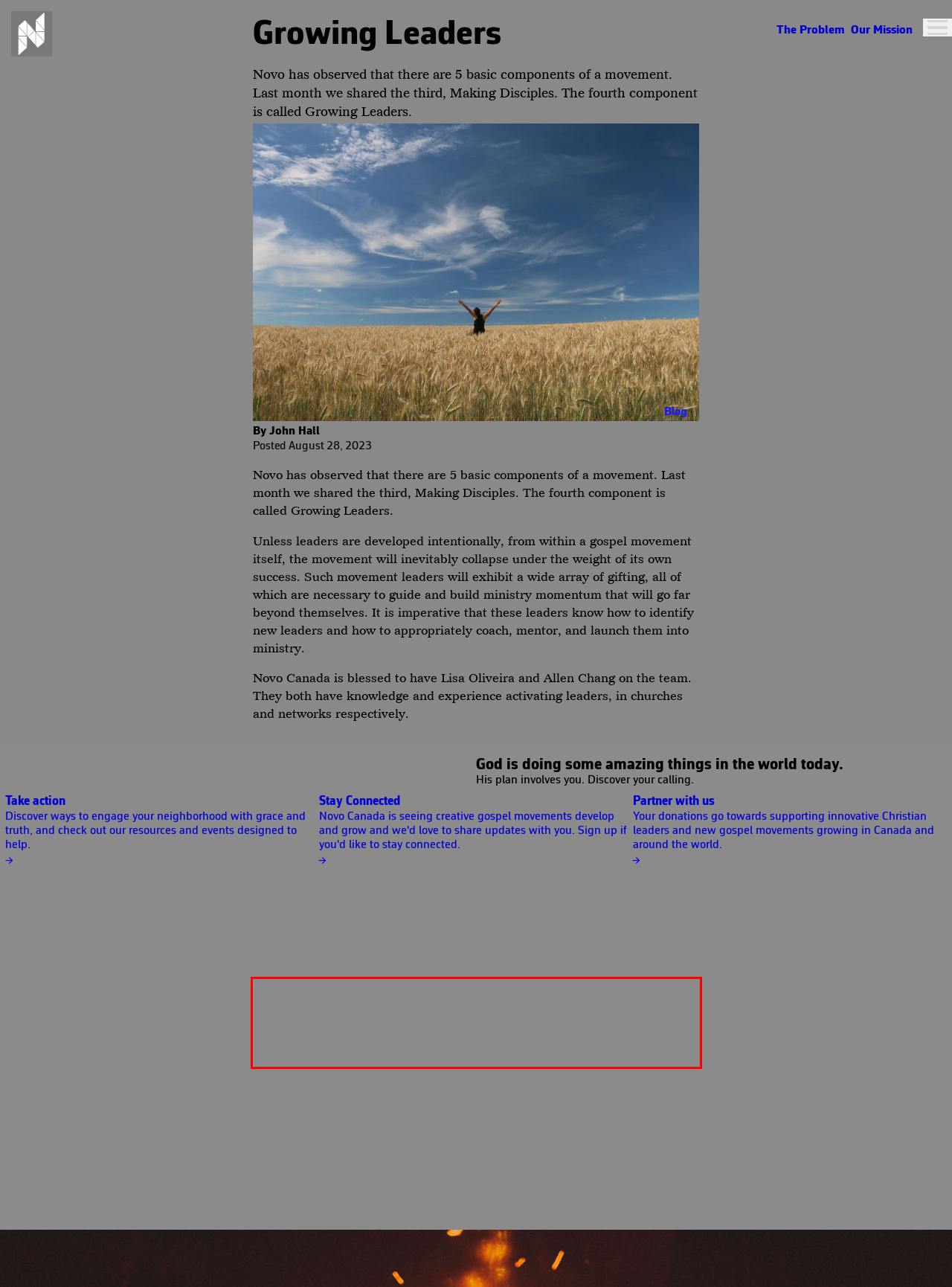You are provided with a webpage screenshot that includes a red rectangle bounding box. Extract the text content from within the bounding box using OCR.

Novo Canada is blessed to have Lisa Oliveira and Allen Chang on the team. They both have knowledge and experience activating leaders, in churches and networks respectively.